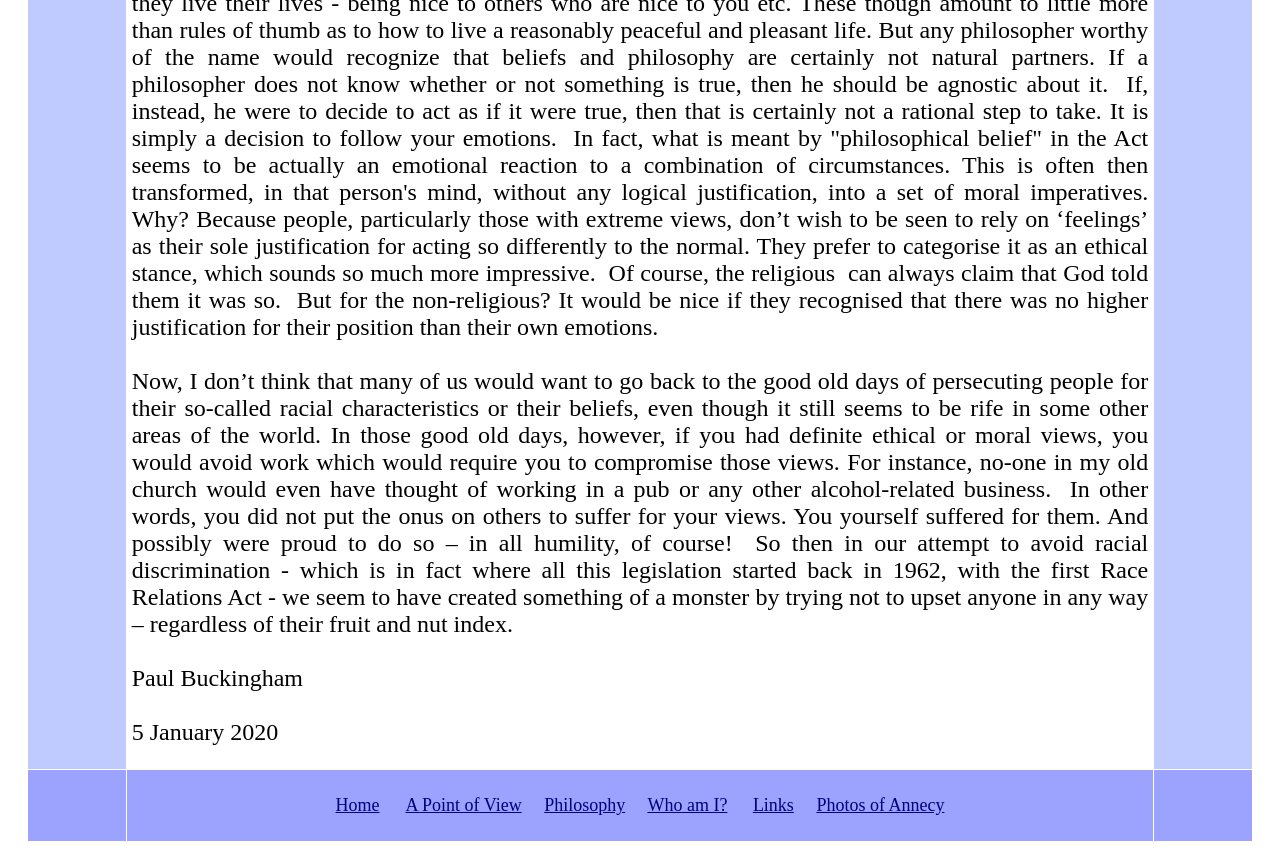Identify and provide the bounding box coordinates of the UI element described: "Philosophy". The coordinates should be formatted as [left, top, right, bottom], with each number being a float between 0 and 1.

[0.425, 0.927, 0.488, 0.95]